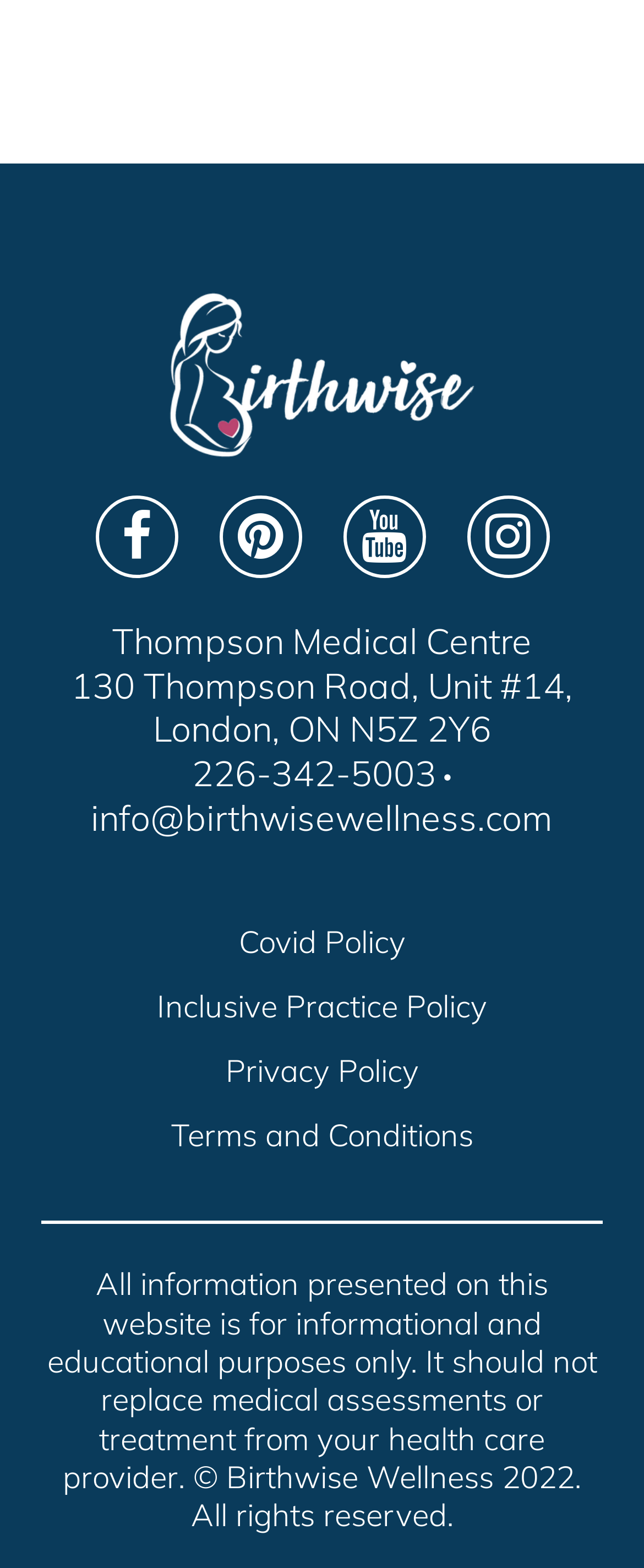Please find the bounding box coordinates of the element that you should click to achieve the following instruction: "Click the Official Logo of Birthwise Wellness". The coordinates should be presented as four float numbers between 0 and 1: [left, top, right, bottom].

[0.064, 0.184, 0.936, 0.316]